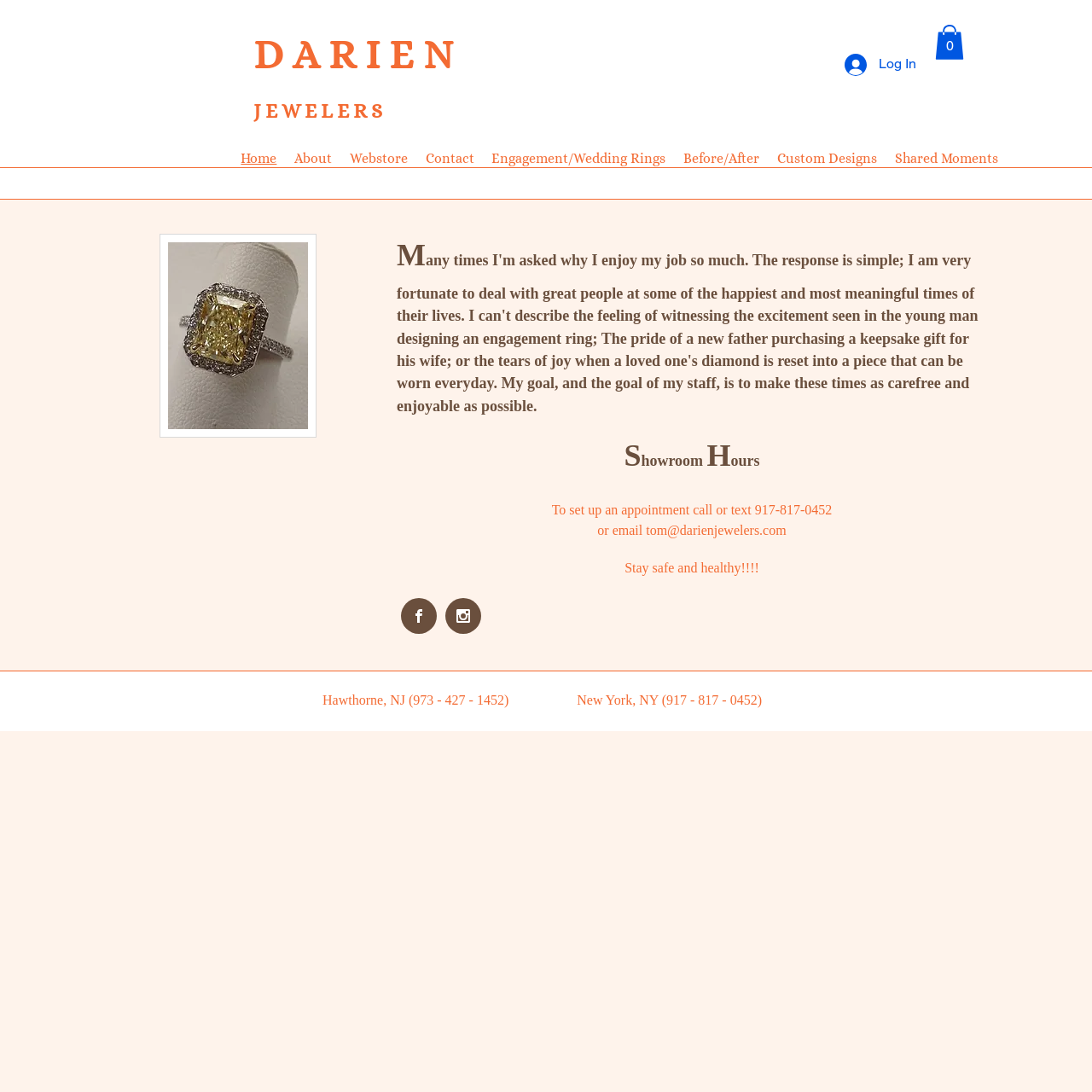Mark the bounding box of the element that matches the following description: "Shared Moments".

[0.811, 0.137, 0.922, 0.154]